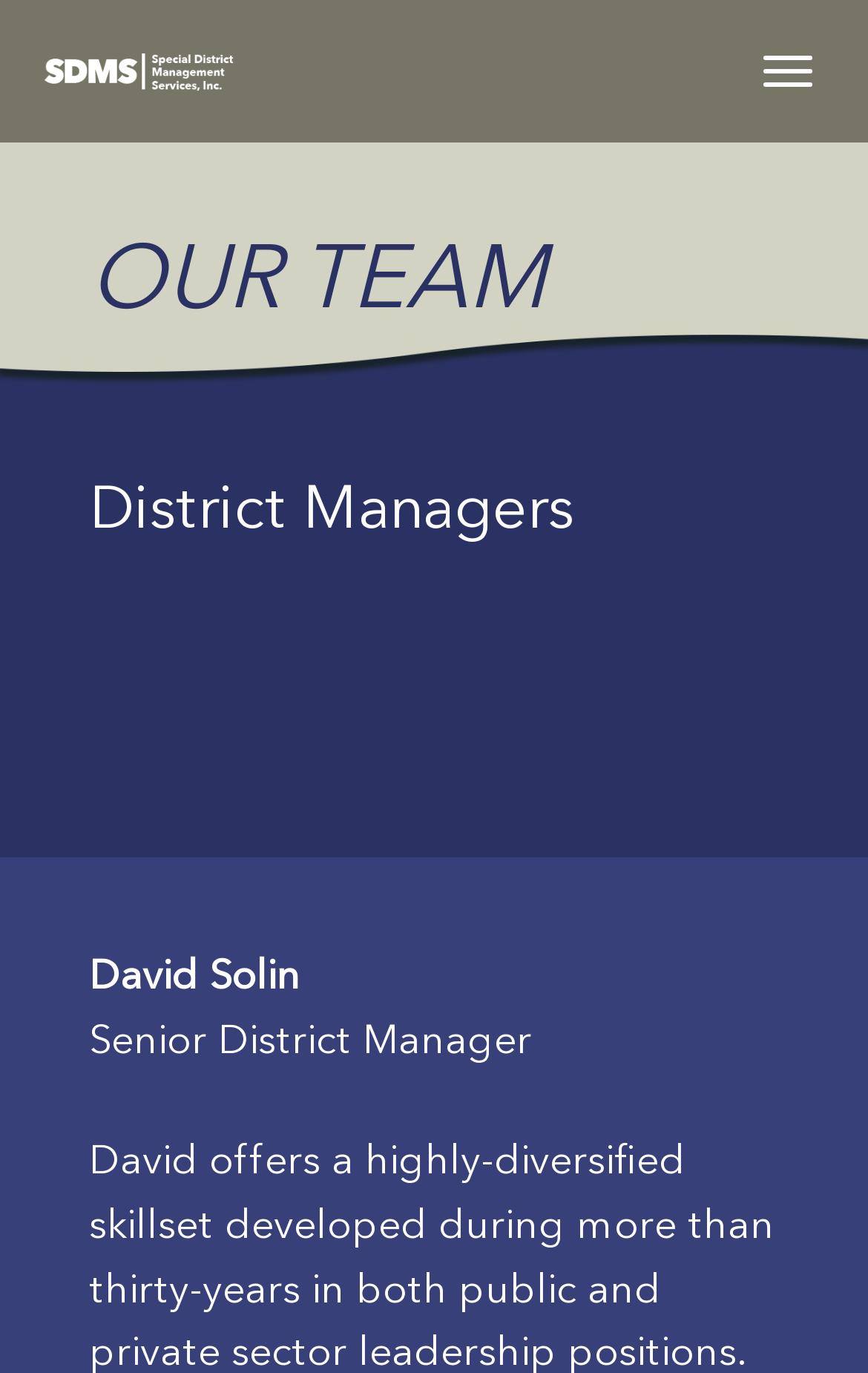Using the element description: "title="Special District Management Services Inc"", determine the bounding box coordinates. The coordinates should be in the format [left, top, right, bottom], with values between 0 and 1.

[0.051, 0.037, 0.269, 0.066]